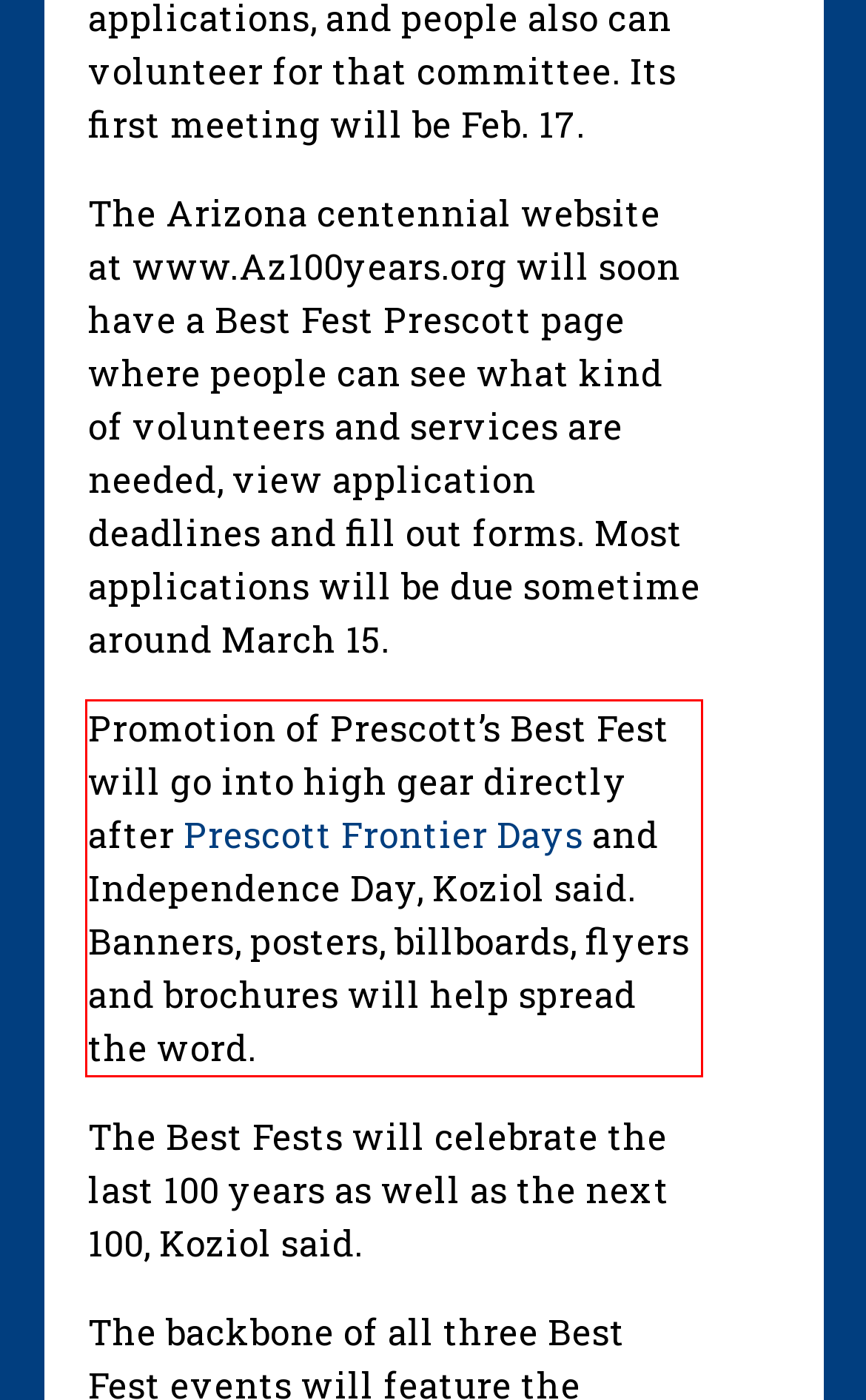Given a webpage screenshot, identify the text inside the red bounding box using OCR and extract it.

Promotion of Prescott’s Best Fest will go into high gear directly after Prescott Frontier Days and Independence Day, Koziol said. Banners, posters, billboards, flyers and brochures will help spread the word.